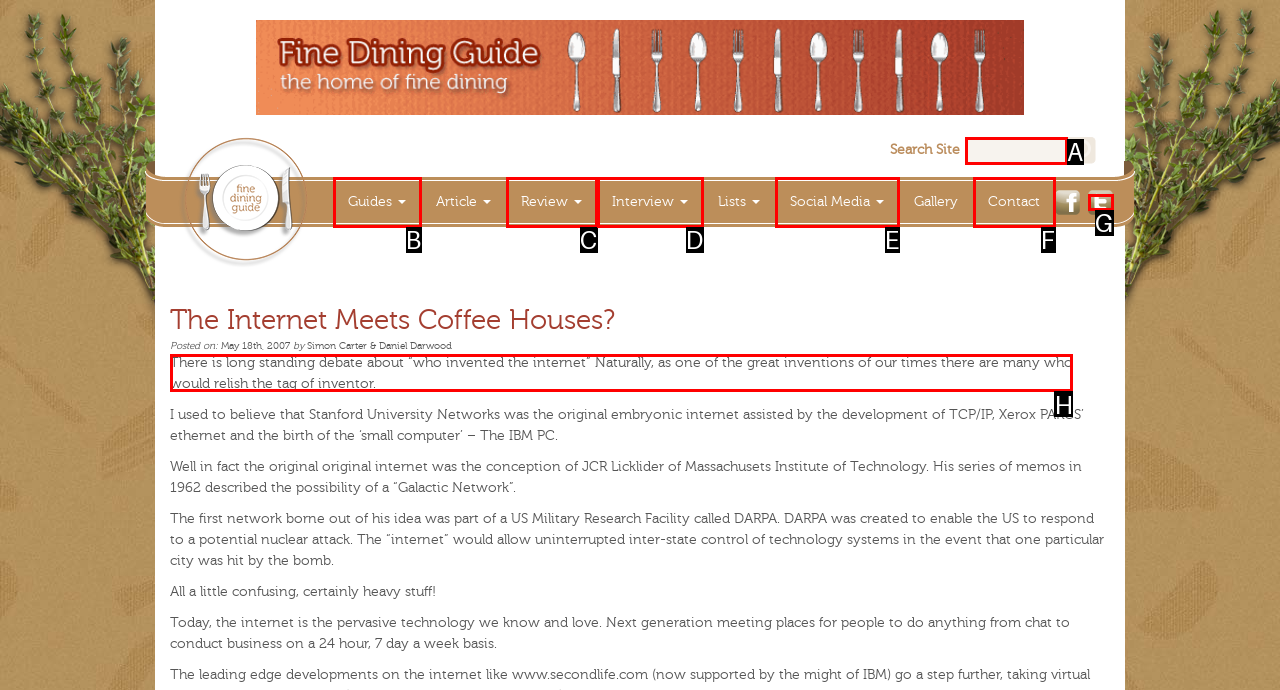Select the letter of the option that should be clicked to achieve the specified task: Read the article. Respond with just the letter.

H